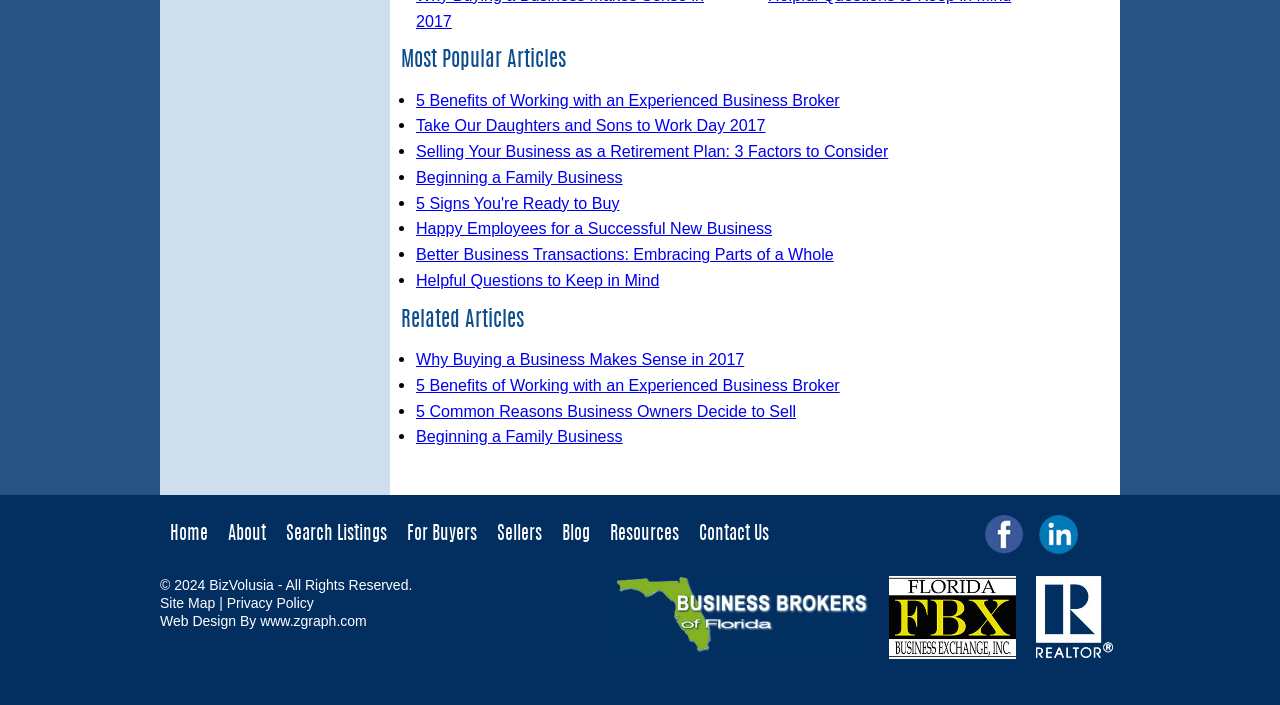Determine the bounding box coordinates of the region I should click to achieve the following instruction: "Read '5 Signs You're Ready to Buy'". Ensure the bounding box coordinates are four float numbers between 0 and 1, i.e., [left, top, right, bottom].

[0.325, 0.275, 0.484, 0.3]